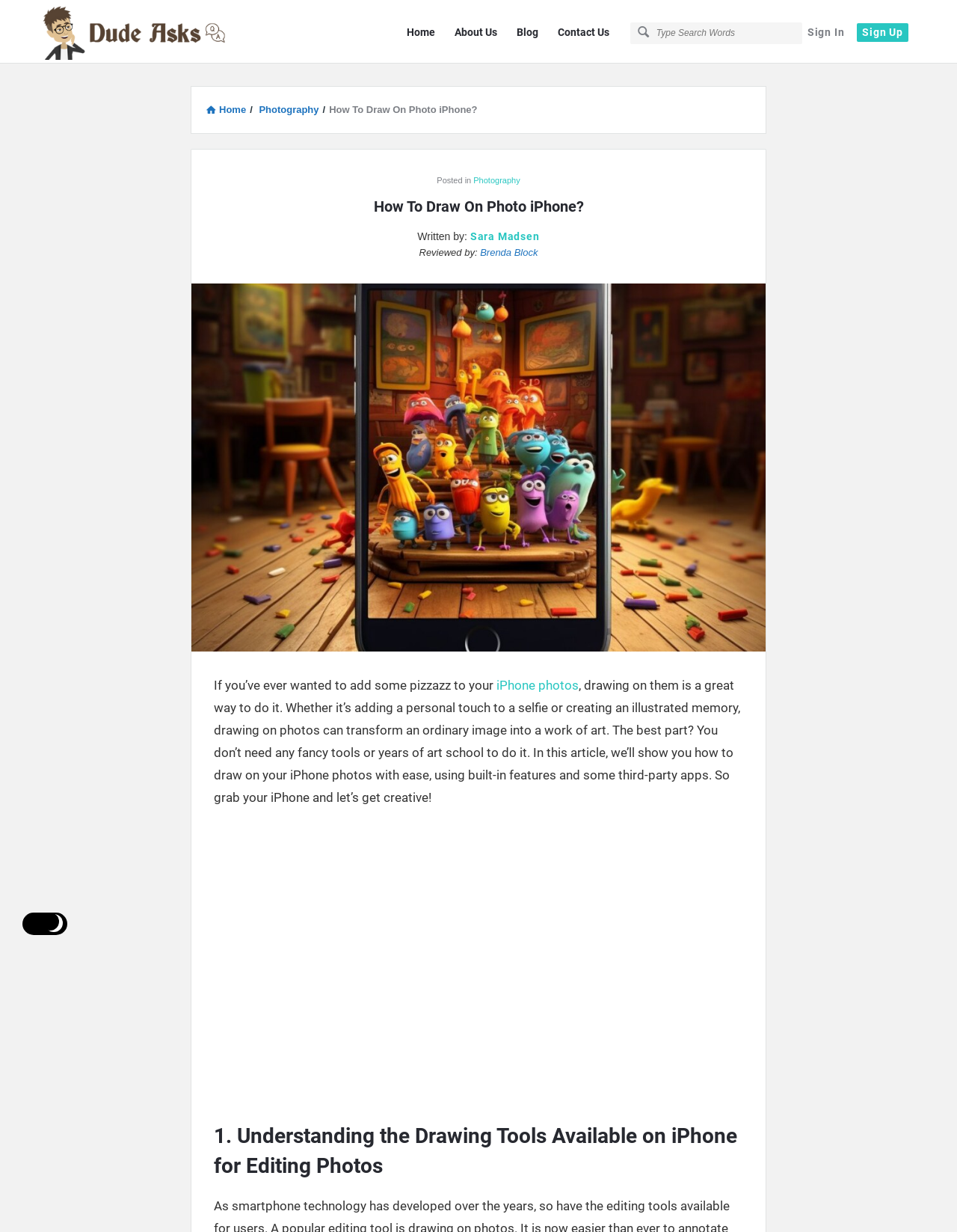Identify the bounding box coordinates of the element to click to follow this instruction: 'Click the 'Create account' link'. Ensure the coordinates are four float values between 0 and 1, provided as [left, top, right, bottom].

None